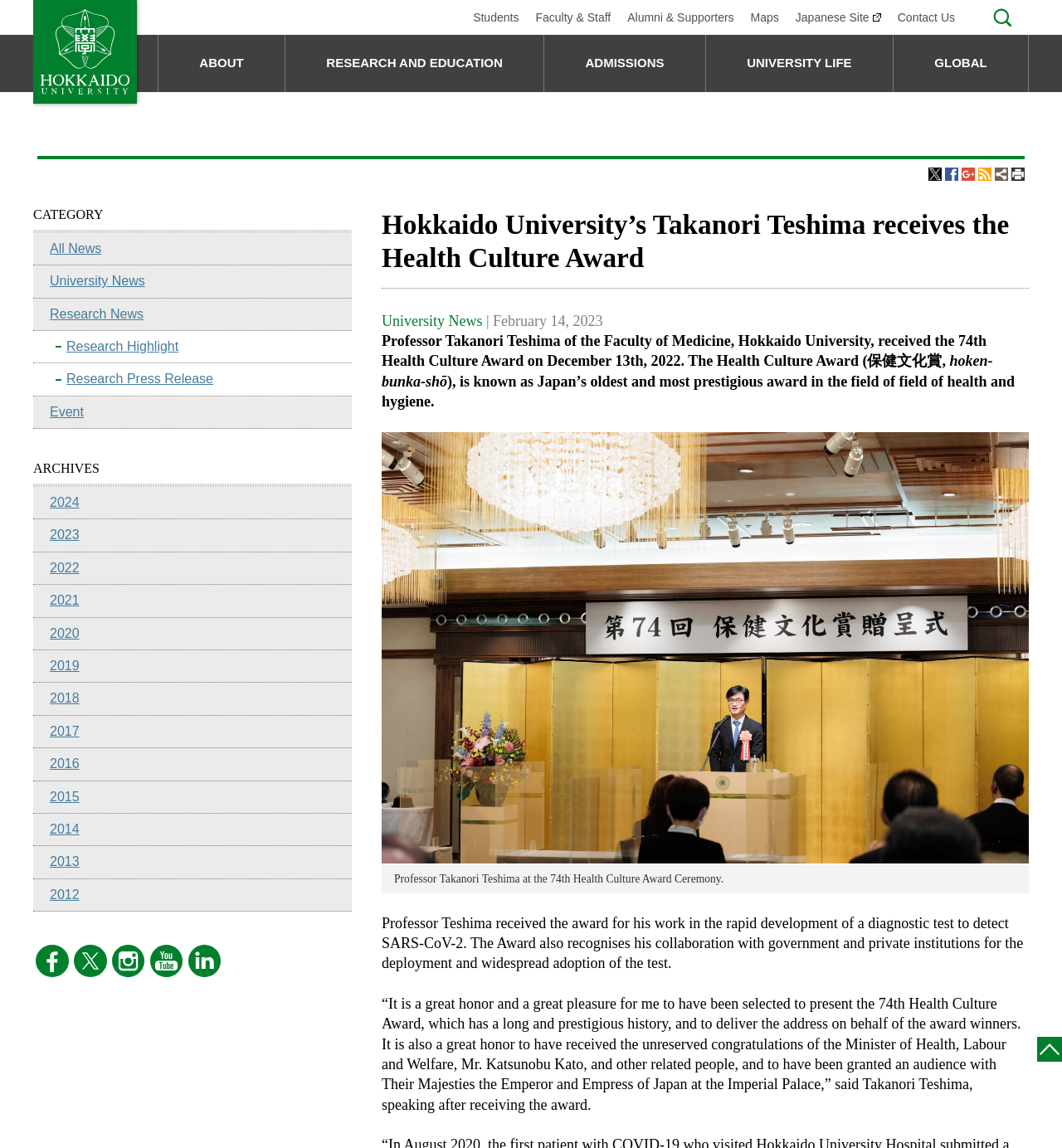Please provide a comprehensive answer to the question based on the screenshot: How many categories are there in the webpage's main navigation?

I found the answer by counting the number of categories in the webpage's main navigation, which are 'ABOUT', 'RESEARCH AND EDUCATION', 'ADMISSIONS', 'UNIVERSITY LIFE', and 'Students', 'Faculty & Staff', 'Alumni & Supporters', 'Maps', and 'Japanese Site'.